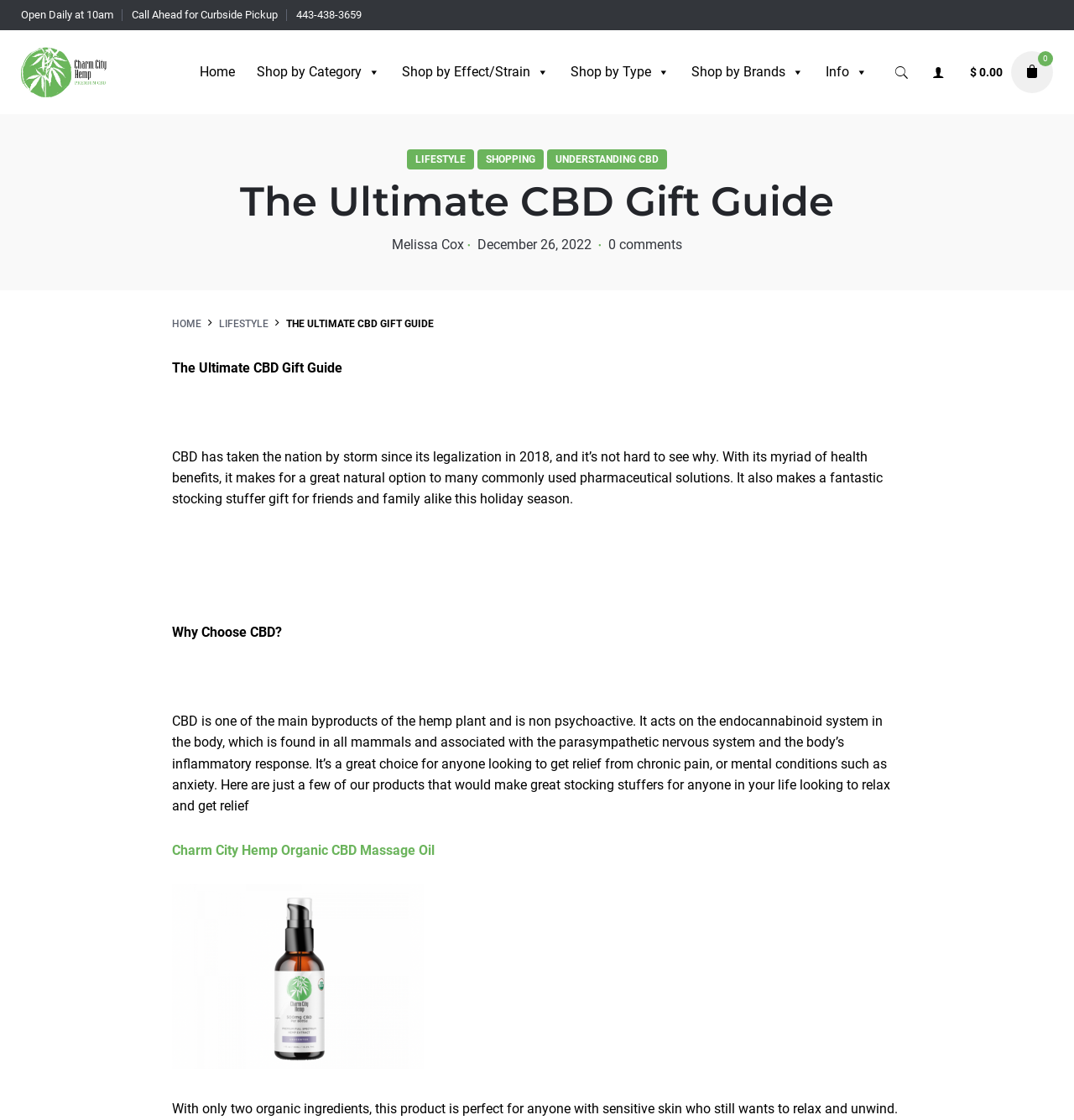Extract the bounding box coordinates for the HTML element that matches this description: "Understanding CBD". The coordinates should be four float numbers between 0 and 1, i.e., [left, top, right, bottom].

[0.509, 0.134, 0.621, 0.152]